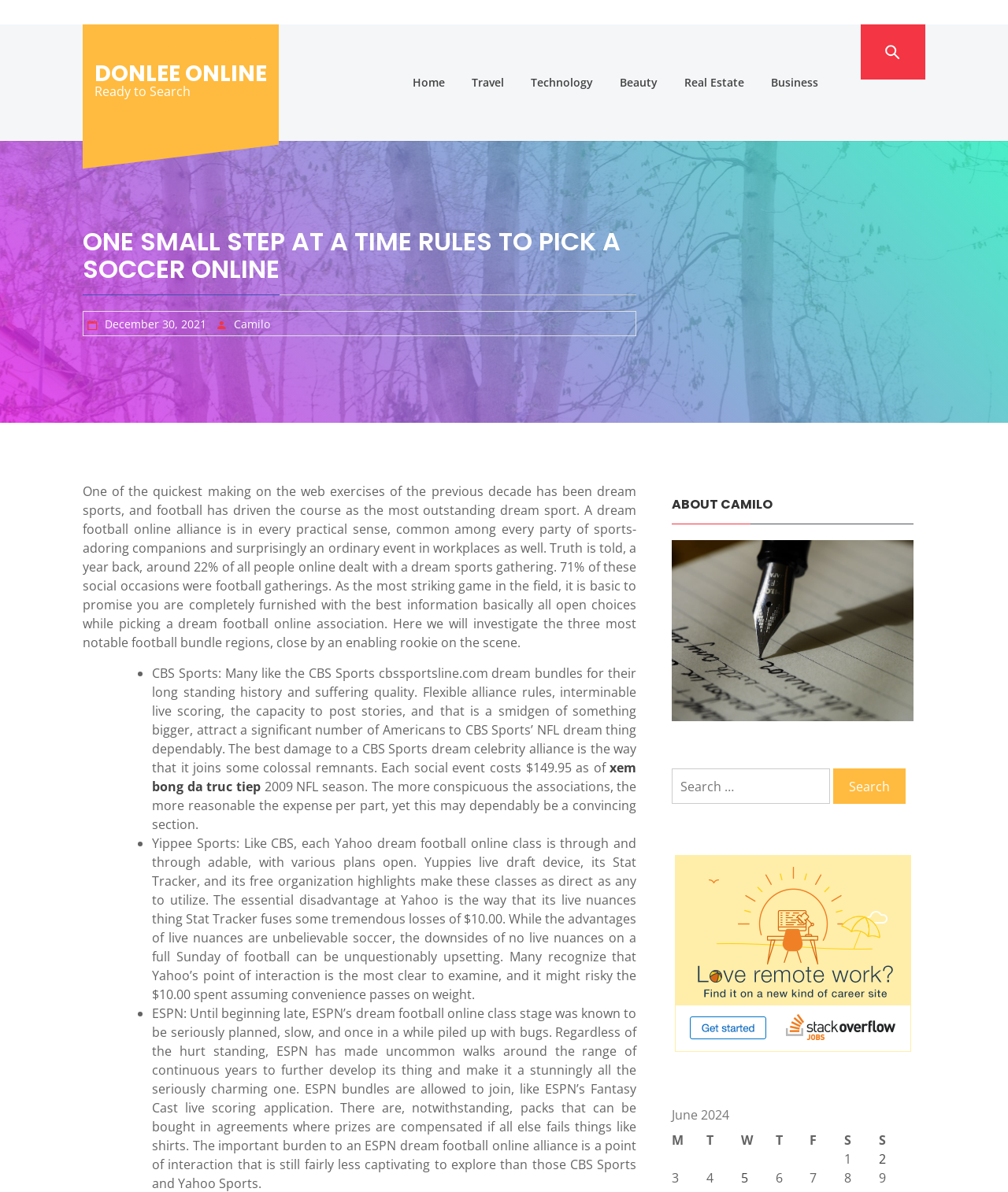Determine the bounding box coordinates of the target area to click to execute the following instruction: "View posts published on June 2, 2024."

[0.872, 0.913, 0.906, 0.929]